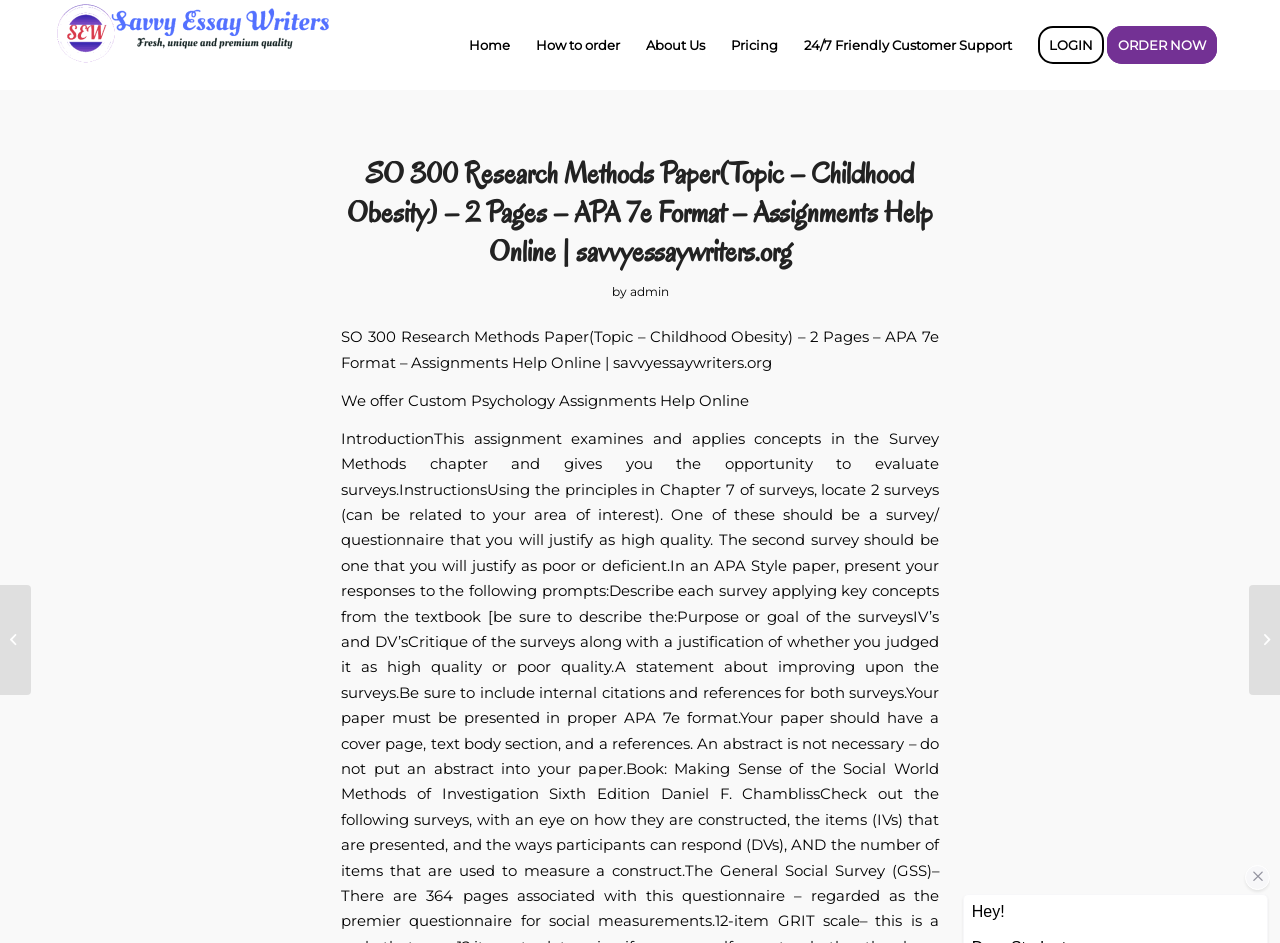Use a single word or phrase to answer the question: What is the format of the research paper?

APA 7e